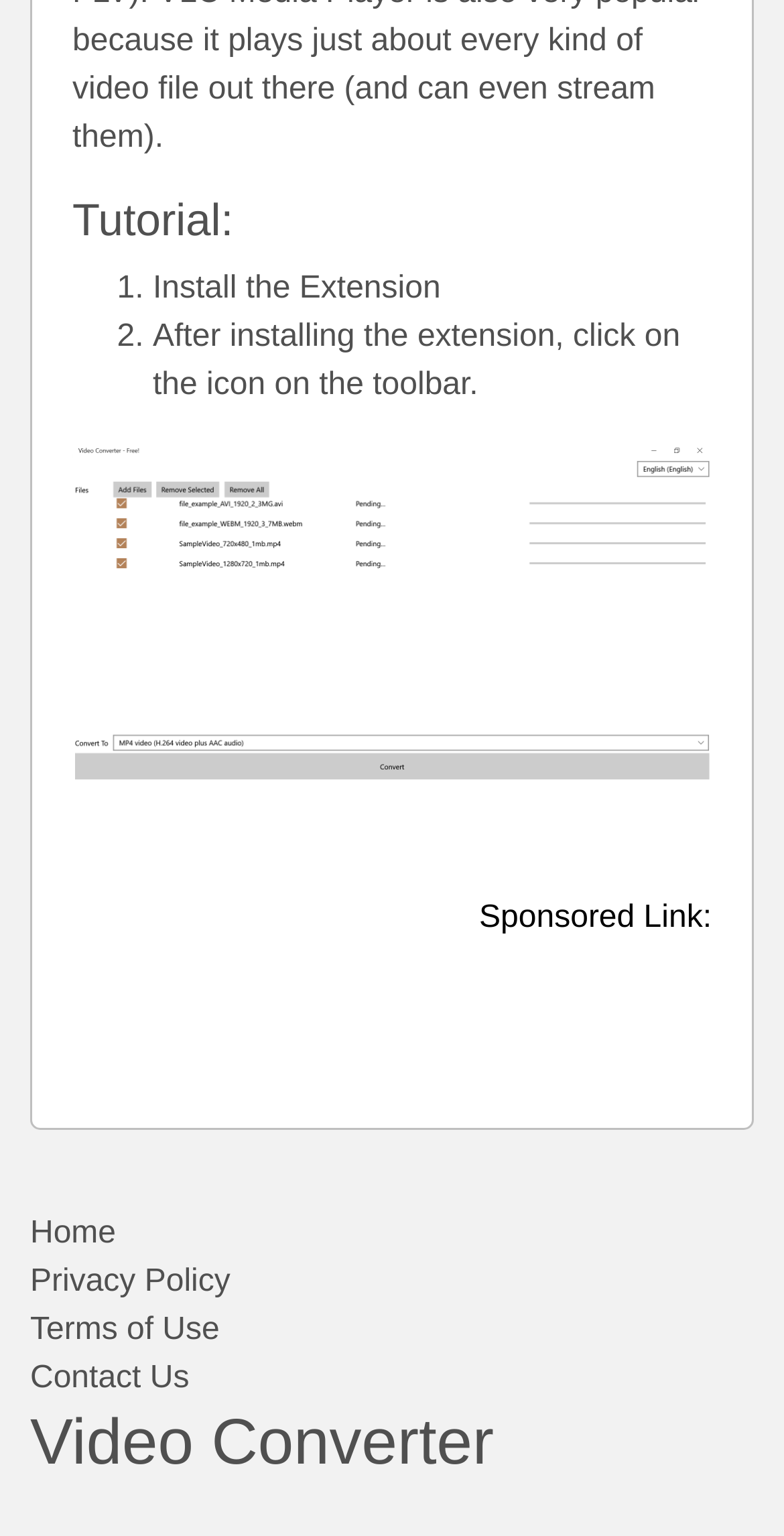Find the bounding box of the element with the following description: "Terms of Use". The coordinates must be four float numbers between 0 and 1, formatted as [left, top, right, bottom].

[0.038, 0.851, 0.962, 0.882]